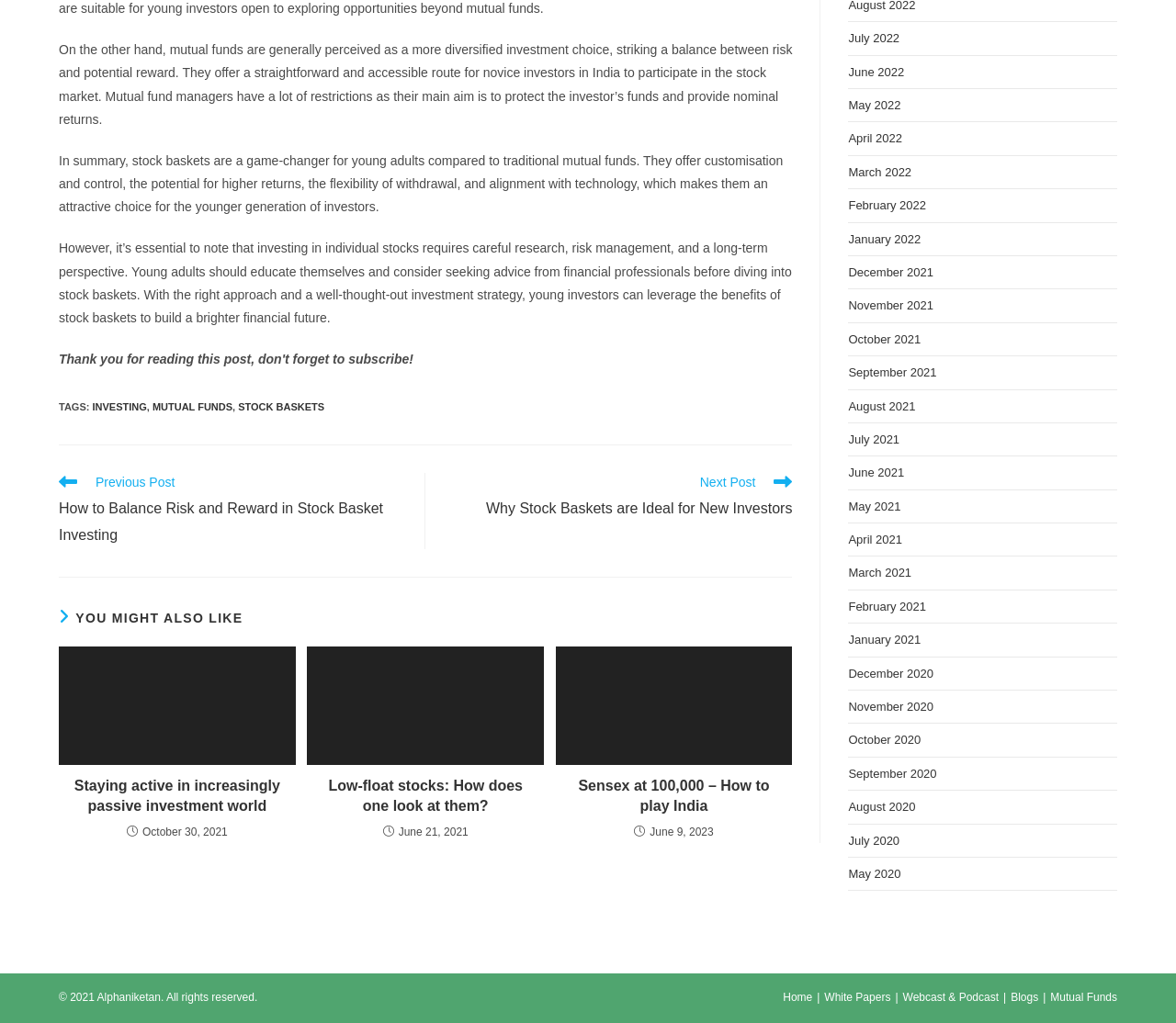Find the bounding box coordinates for the element that must be clicked to complete the instruction: "Read more about the article Staying active in increasingly passive investment world". The coordinates should be four float numbers between 0 and 1, indicated as [left, top, right, bottom].

[0.05, 0.632, 0.251, 0.748]